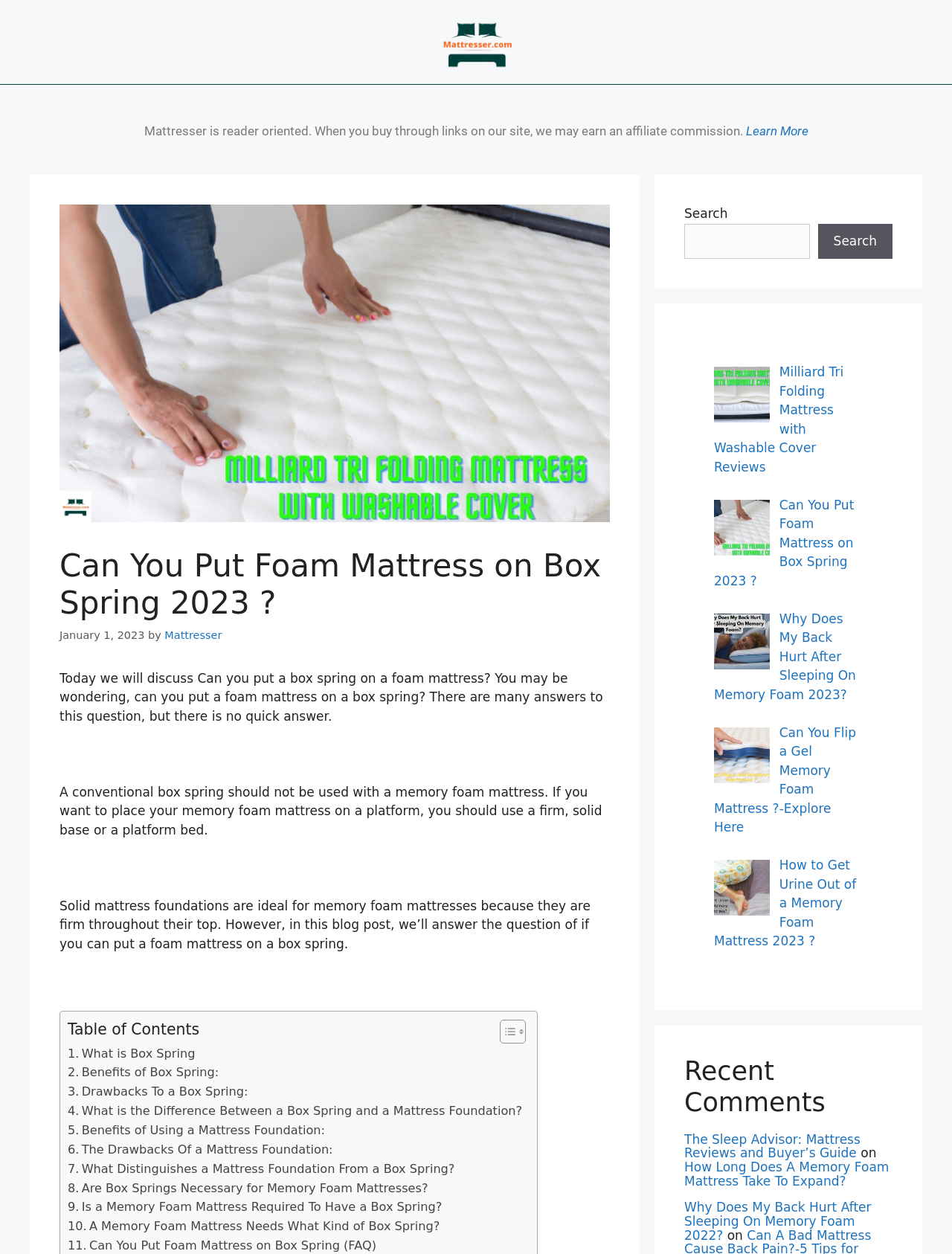What is the purpose of the search box?
Please provide a single word or phrase as the answer based on the screenshot.

to search